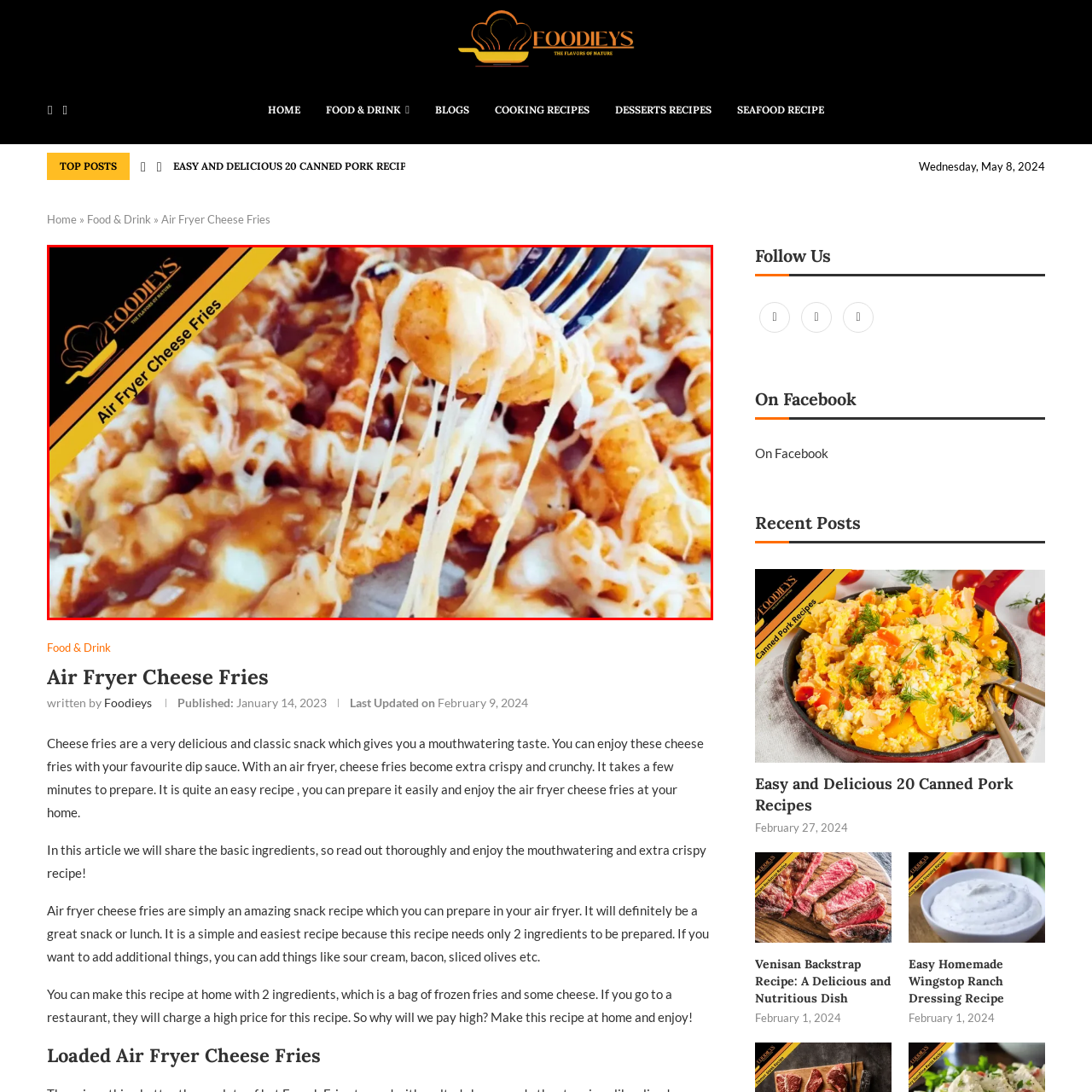Focus on the image encased in the red box and respond to the question with a single word or phrase:
What is the purpose of the image?

To entice viewers to explore the recipe